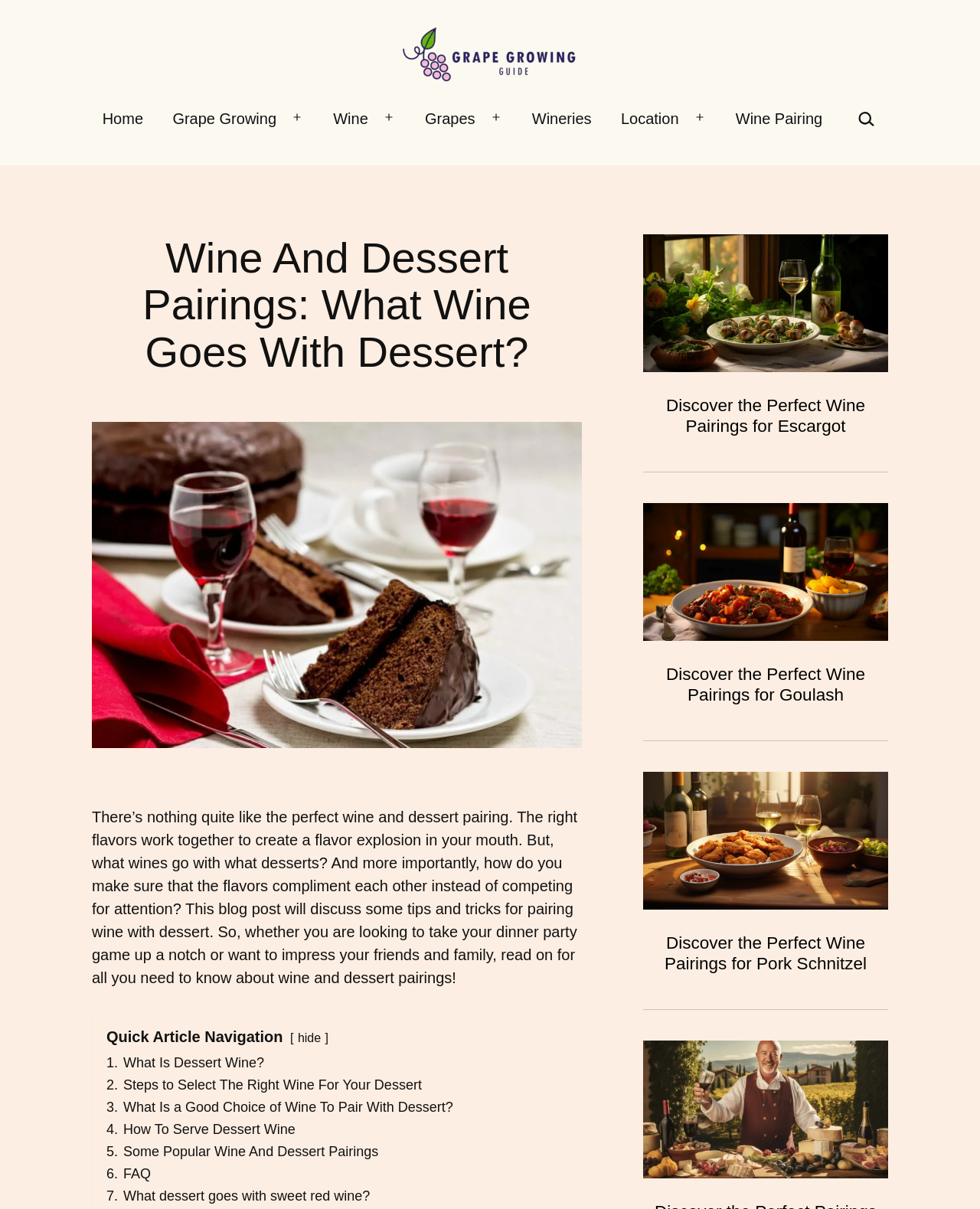Determine the bounding box coordinates of the area to click in order to meet this instruction: "Click the GrapeGrowingGuide.com link".

[0.093, 0.075, 0.27, 0.089]